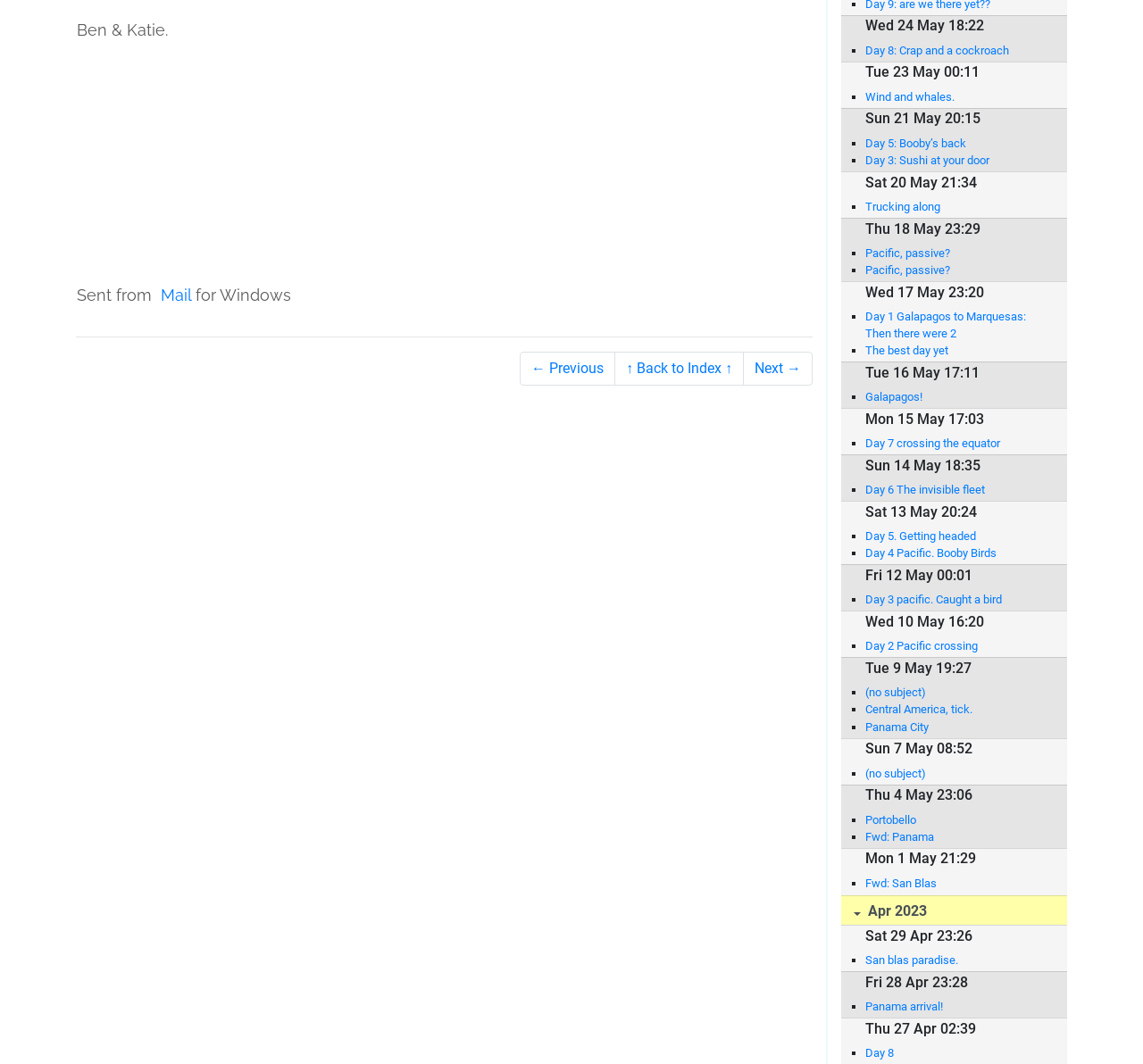Refer to the element description Day 8 and identify the corresponding bounding box in the screenshot. Format the coordinates as (top-left x, top-left y, bottom-right x, bottom-right y) with values in the range of 0 to 1.

[0.757, 0.982, 0.918, 0.998]